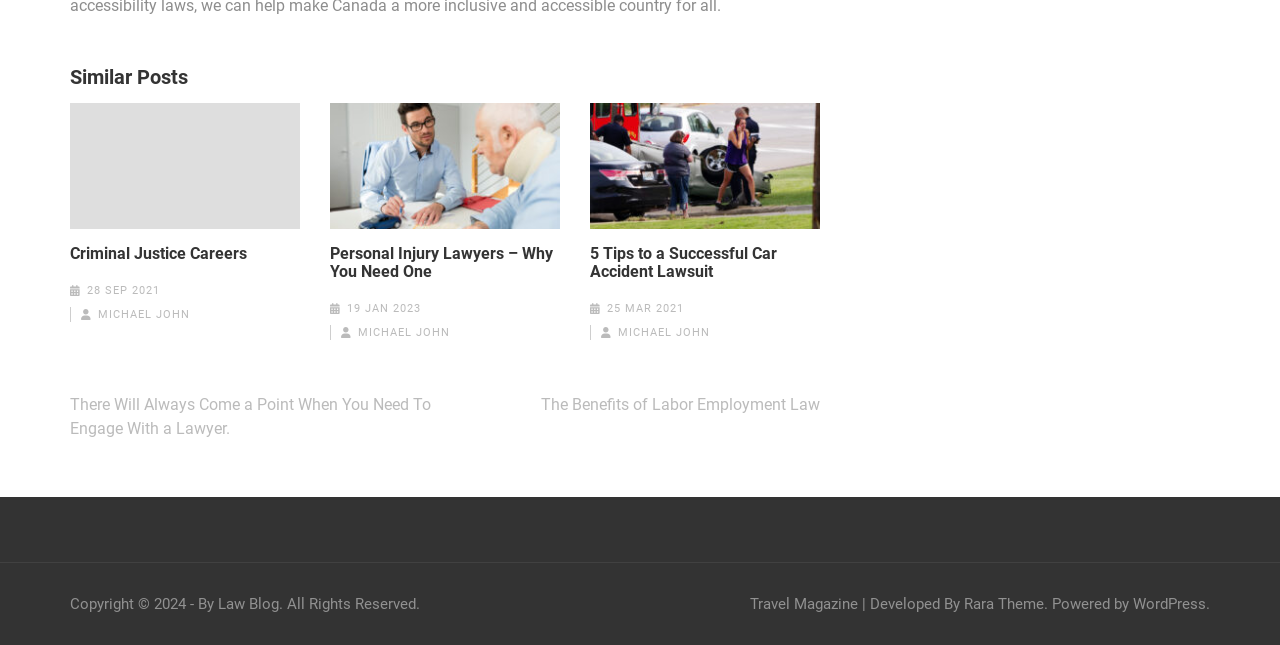Who is the author of the second article?
Examine the image and provide an in-depth answer to the question.

The author of the second article is identified by the link 'MICHAEL JOHN' which is located within the element with ID 544, and its bounding box coordinates are [0.279, 0.506, 0.351, 0.526].